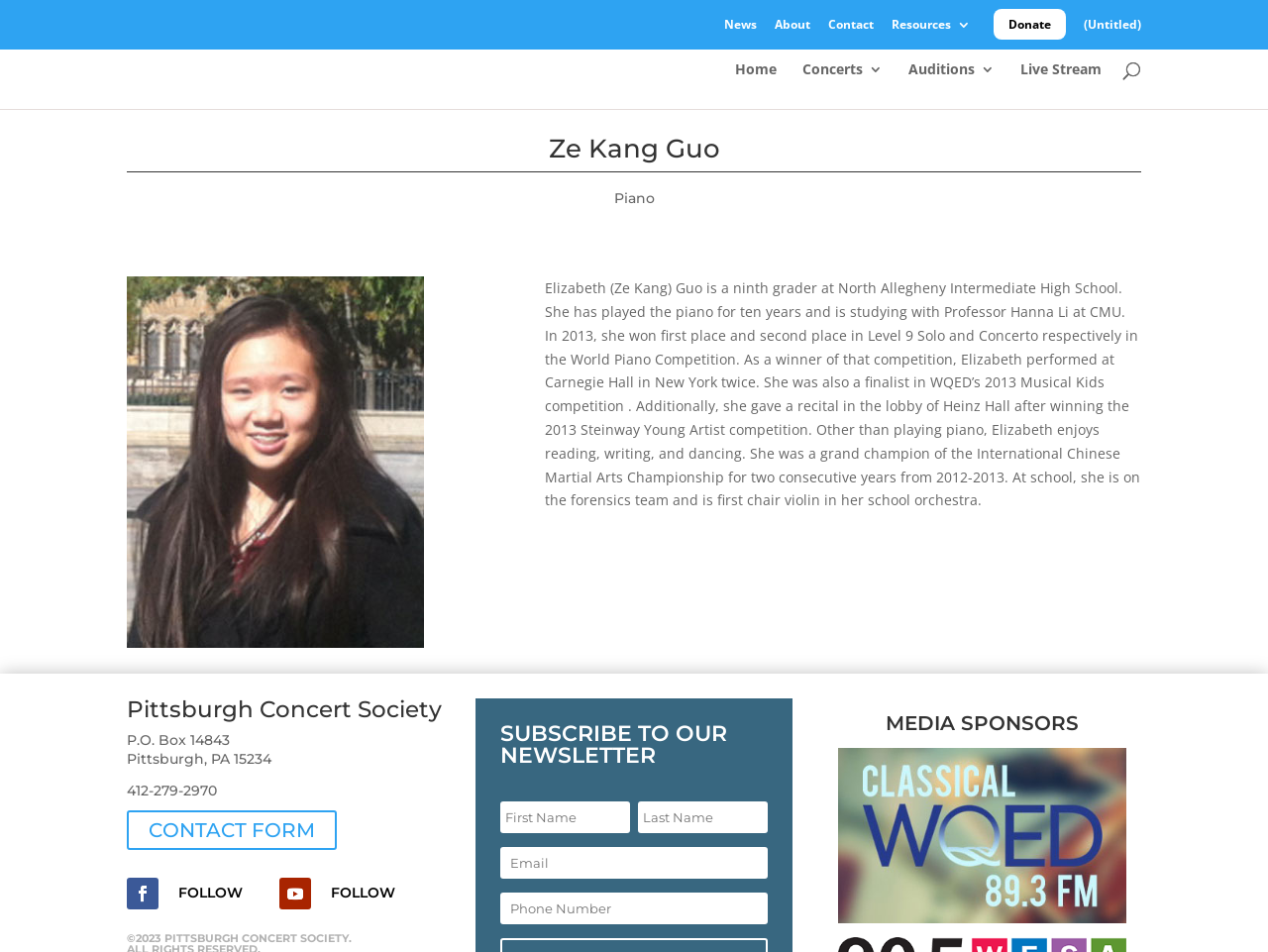Describe all the key features and sections of the webpage thoroughly.

This webpage is about Ze Kang Guo, a ninth-grade pianist, and the Pittsburgh Concert Society. At the top, there are six navigation links: "News", "About", "Contact", "Resources 3", "Donate", and an untitled link. Below these links, there are eight more links: "Home", "Concerts 3", "Auditions 3", "Live Stream", and four social media links.

On the left side, there is a search bar with a searchbox labeled "Search for:". Above the search bar, there is a heading with the title "Ze Kang Guo". Below the title, there is a static text "Piano" and an image.

The main content of the webpage is a biography of Ze Kang Guo, which describes her achievements and interests. The biography is divided into two sections: the first section is about her piano skills and achievements, and the second section is about her other interests and activities.

On the right side, there is a section about the Pittsburgh Concert Society, which includes the organization's address, phone number, and a contact form link. Below this section, there are three social media links and a "FOLLOW" link.

At the bottom of the webpage, there is a section to subscribe to the newsletter, with four textboxes to input email addresses. Next to it, there is a section titled "MEDIA SPONSORS" with a link and an image.